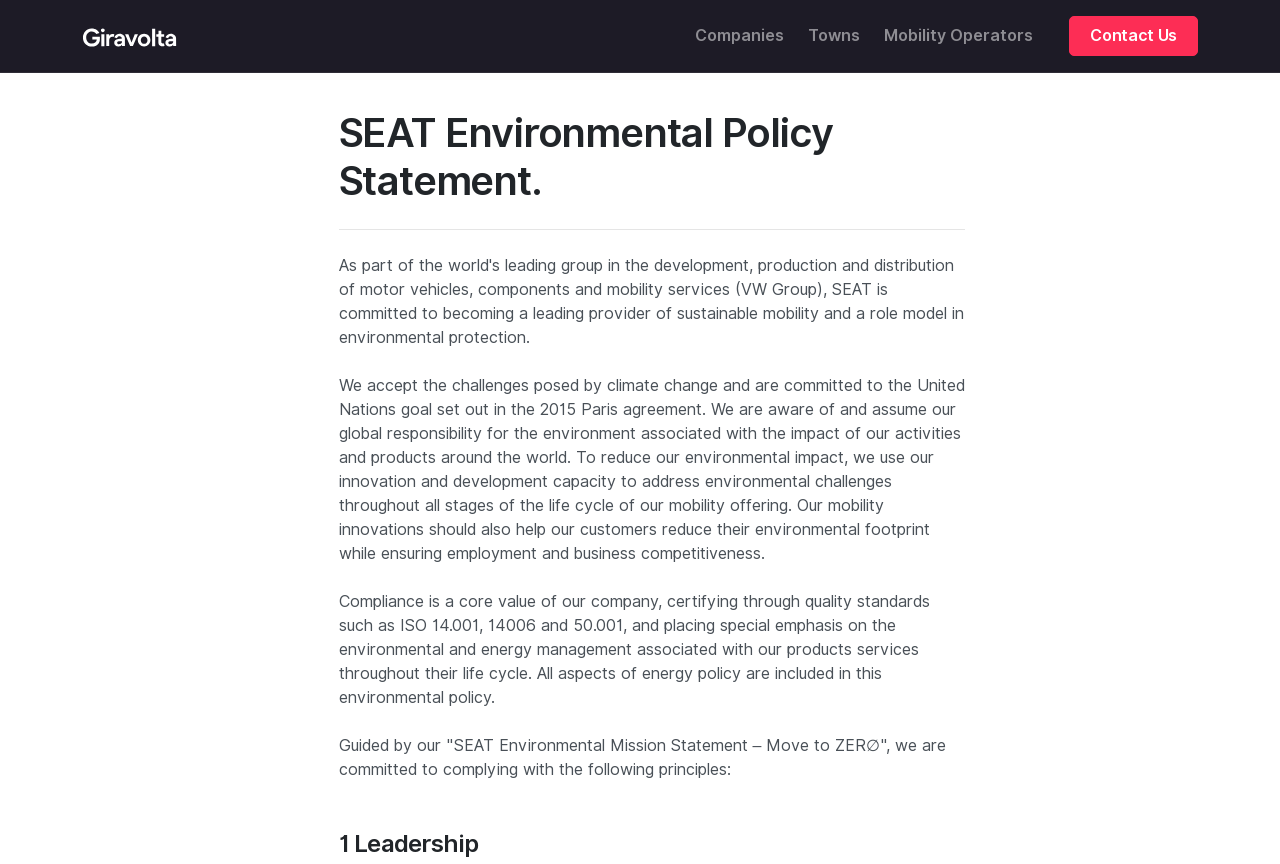Return the bounding box coordinates of the UI element that corresponds to this description: "parent_node: Comment name="author" placeholder="Name *"". The coordinates must be given as four float numbers in the range of 0 and 1, [left, top, right, bottom].

None